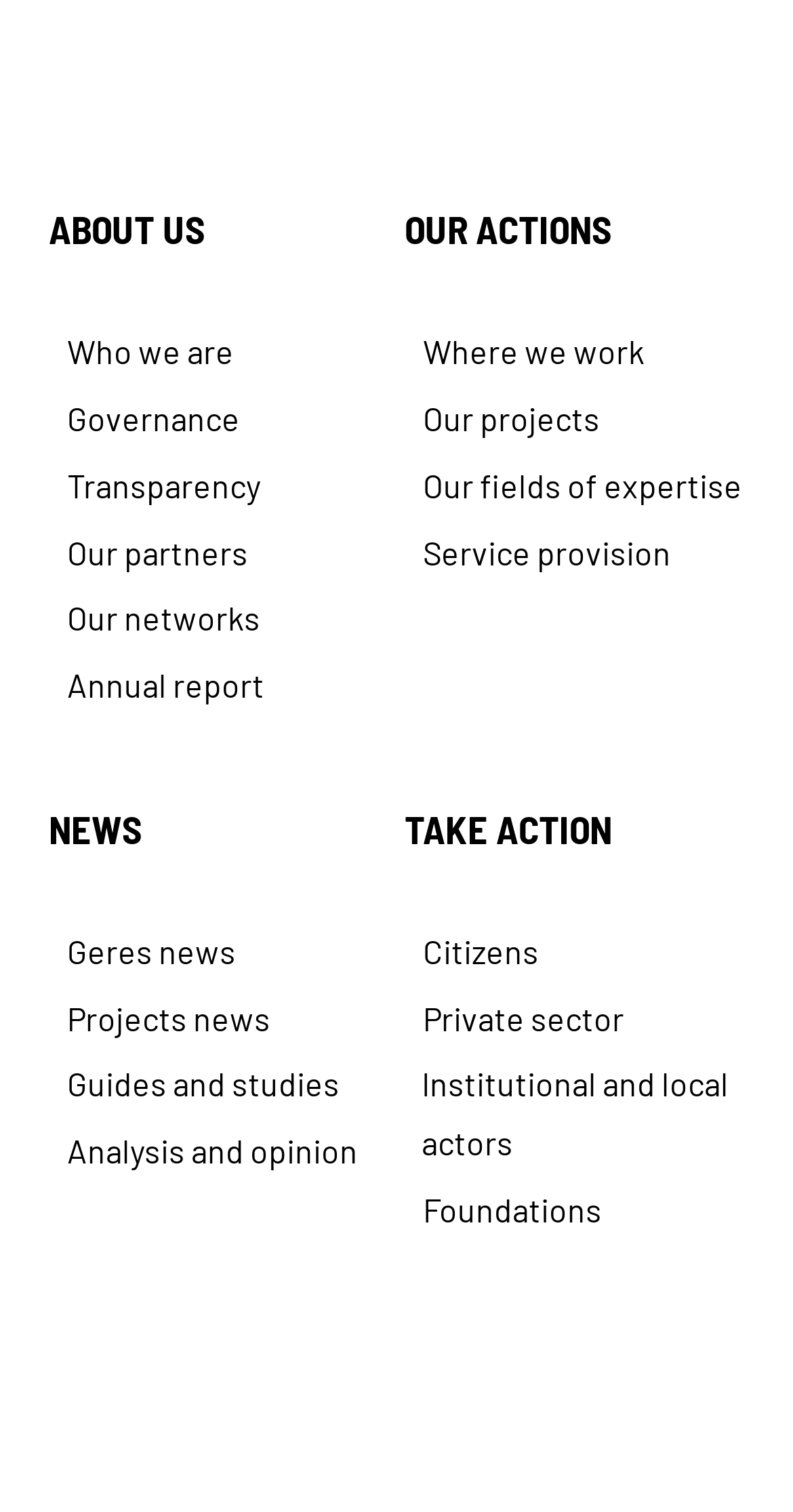What is the last link under 'NEWS'?
Look at the image and answer the question with a single word or phrase.

Analysis and opinion